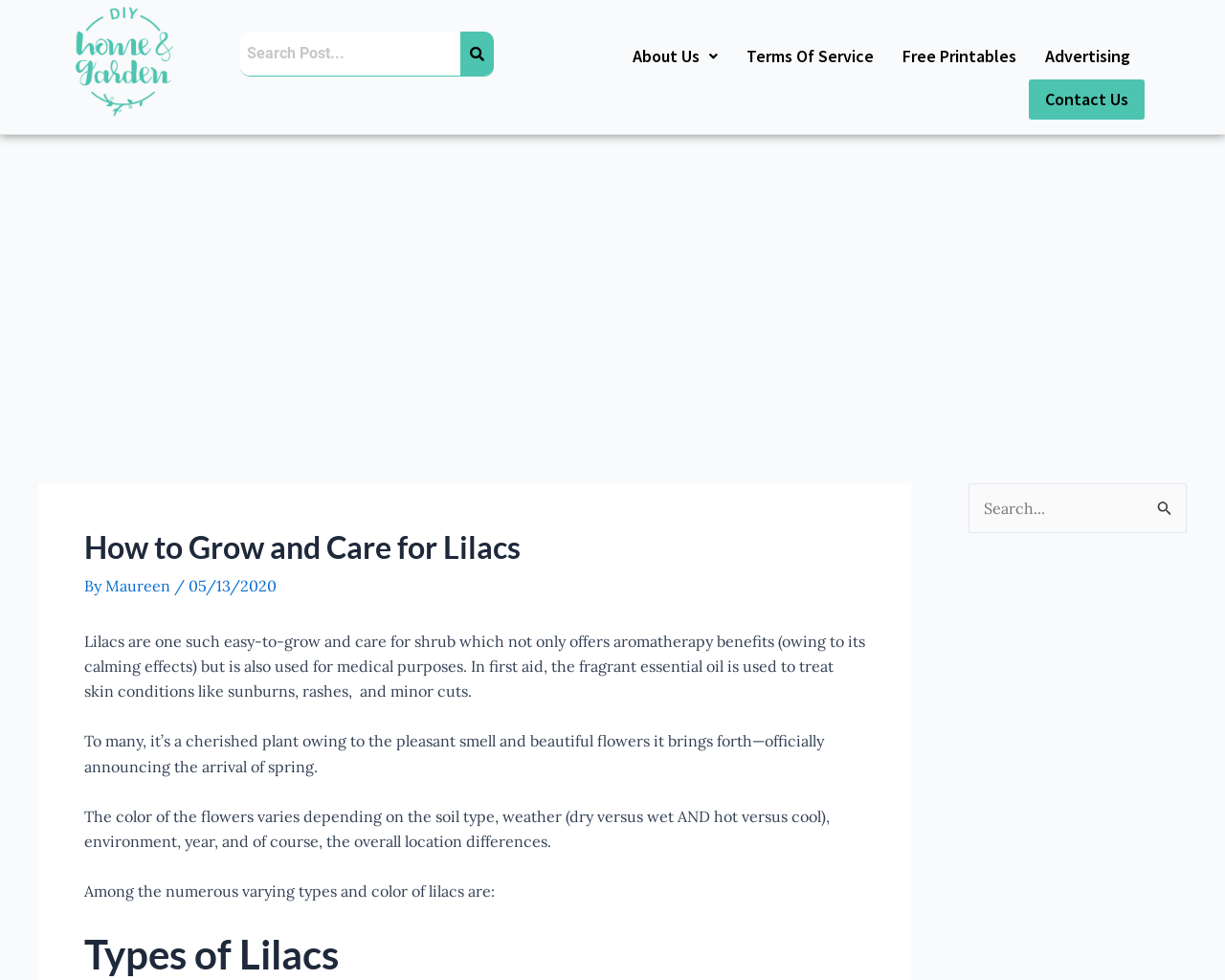Please determine the main heading text of this webpage.

How to Grow and Care for Lilacs